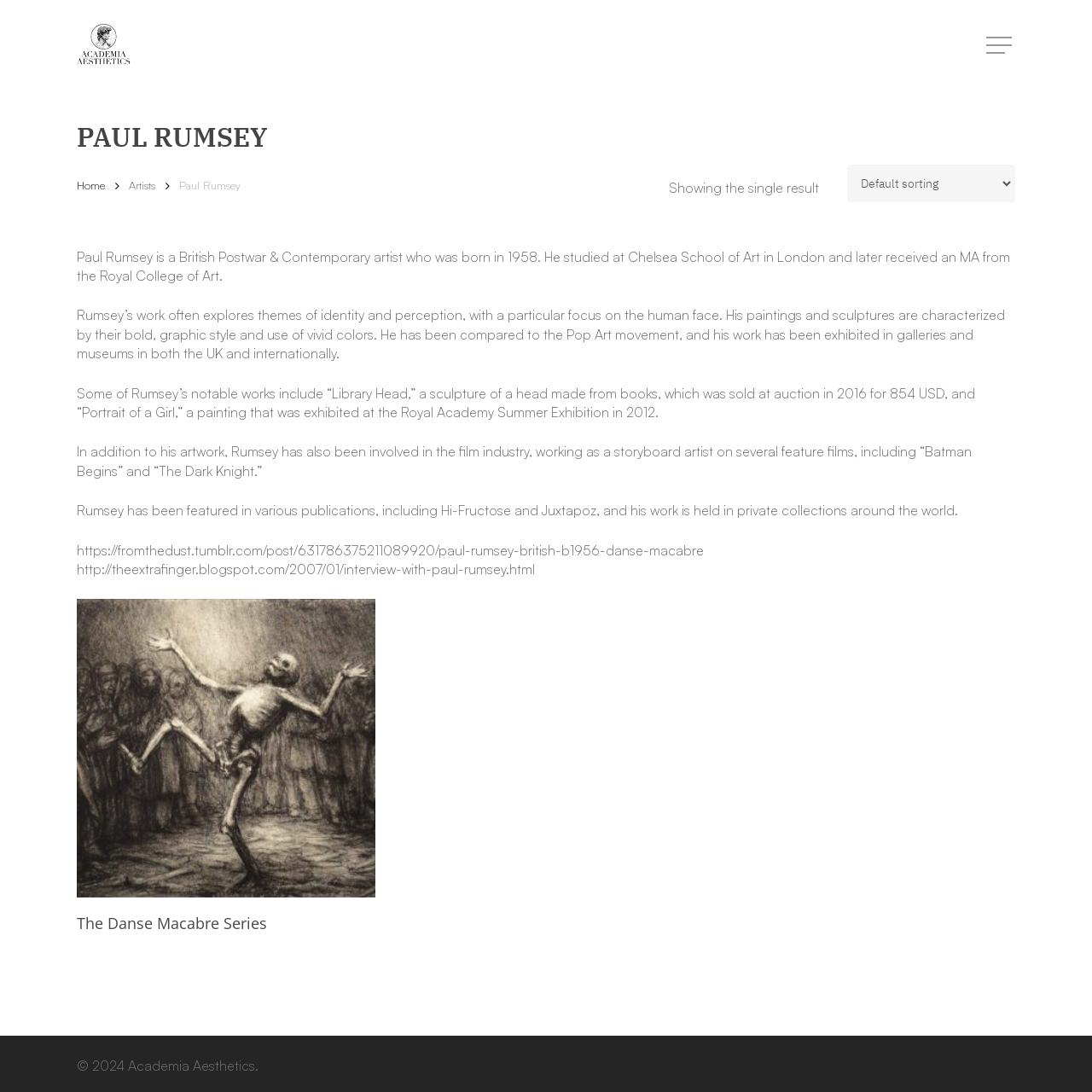What is Paul Rumsey's nationality?
Look at the image and answer with only one word or phrase.

British